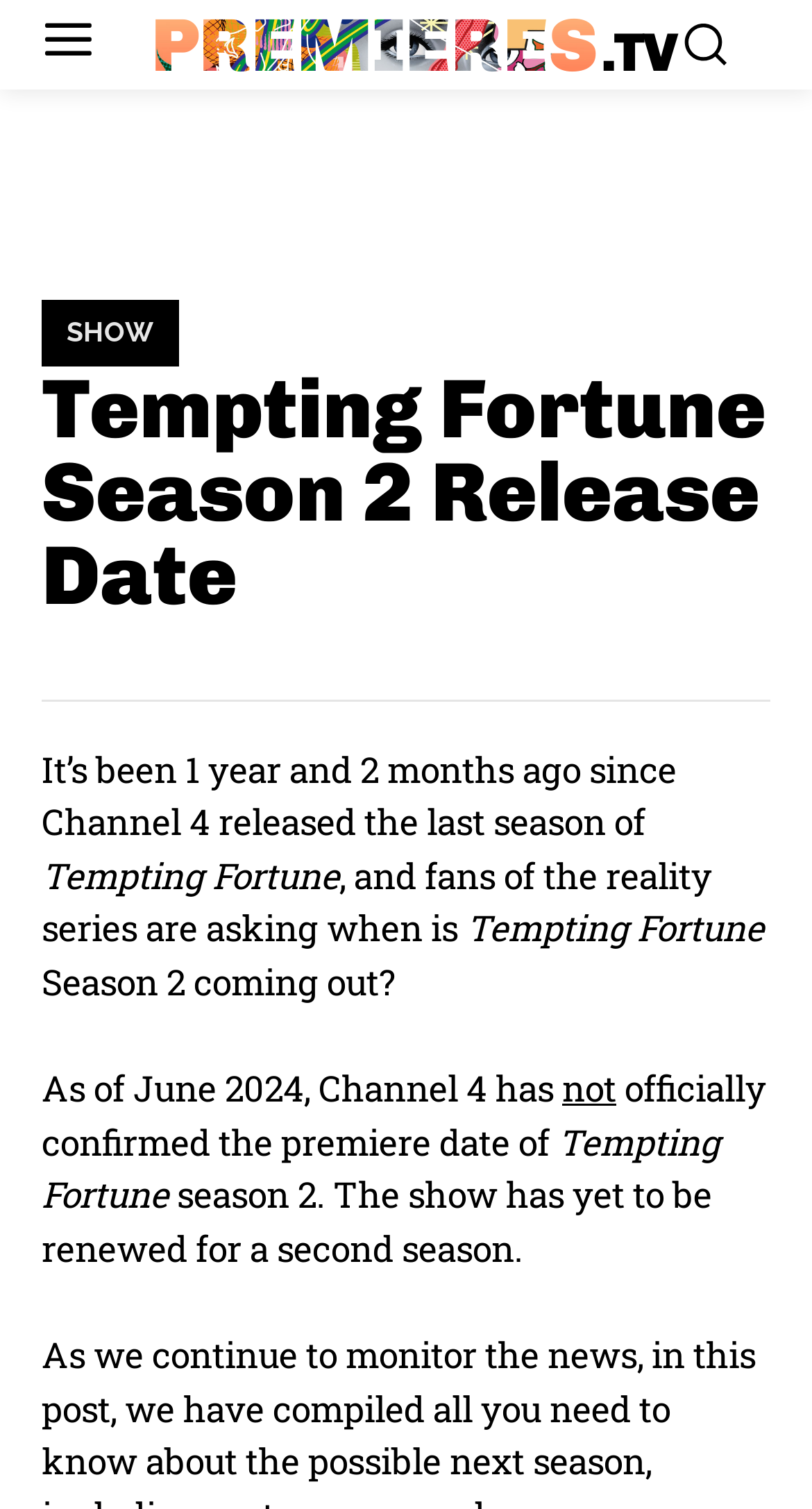Provide a comprehensive description of the webpage.

The webpage is about Tempting Fortune Season 2, providing information on its release date, next episode, and cast on Channel 4. At the top left of the page, there is a link to "PREMIERES.TV" accompanied by a small image to its right. Below this, there is a link to "SHOW" on the left, followed by a heading that reads "Tempting Fortune Season 2 Release Date" spanning almost the entire width of the page.

The main content of the page is a series of paragraphs that discuss the status of Tempting Fortune Season 2. The text explains that it has been over a year since the last season was released, and fans are wondering when the next season will come out. As of June 2024, Channel 4 has not officially confirmed the premiere date of Tempting Fortune Season 2, and the show has yet to be renewed for a second season.